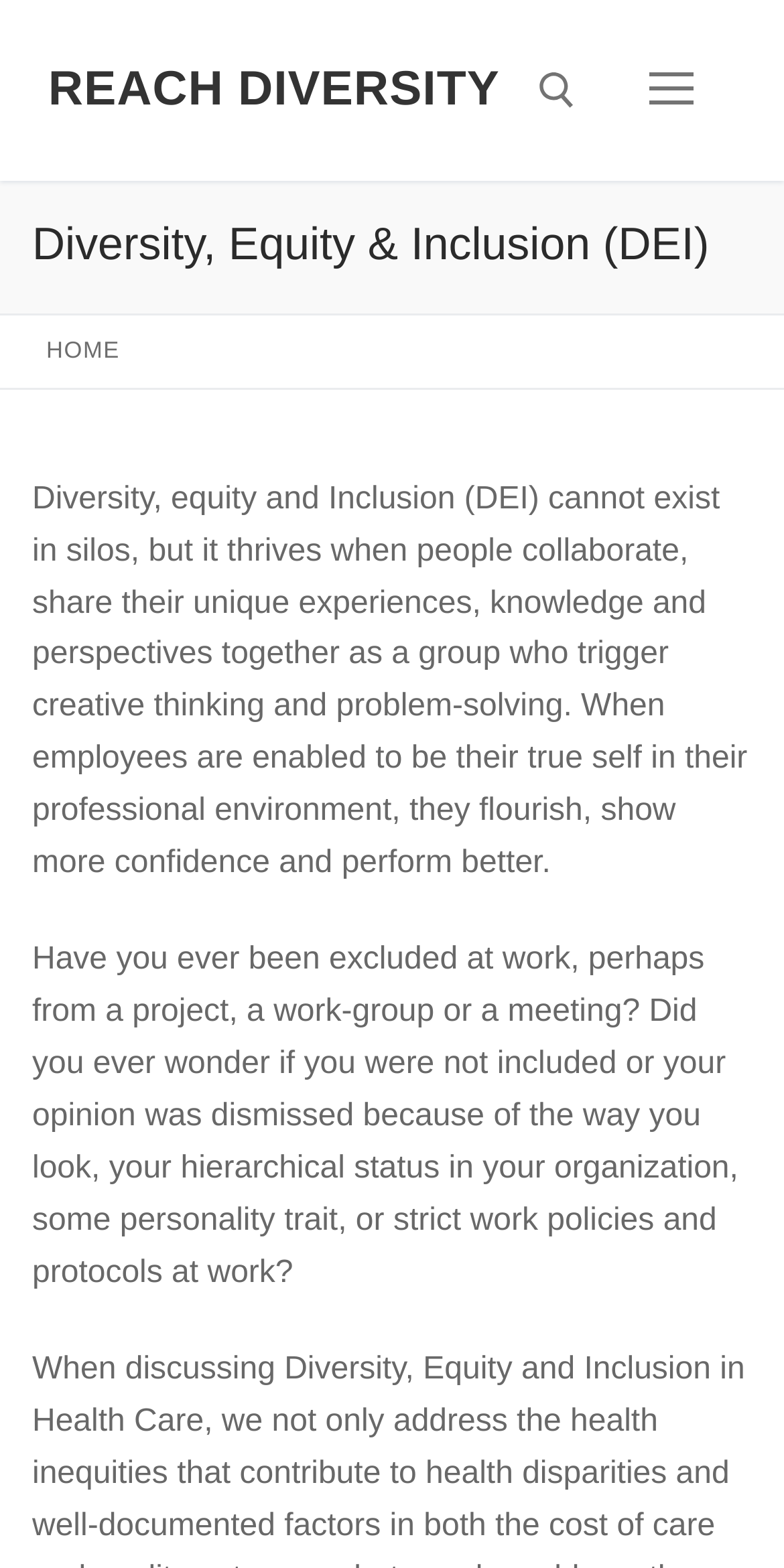What is the topic of the first paragraph?
Answer briefly with a single word or phrase based on the image.

Importance of collaboration